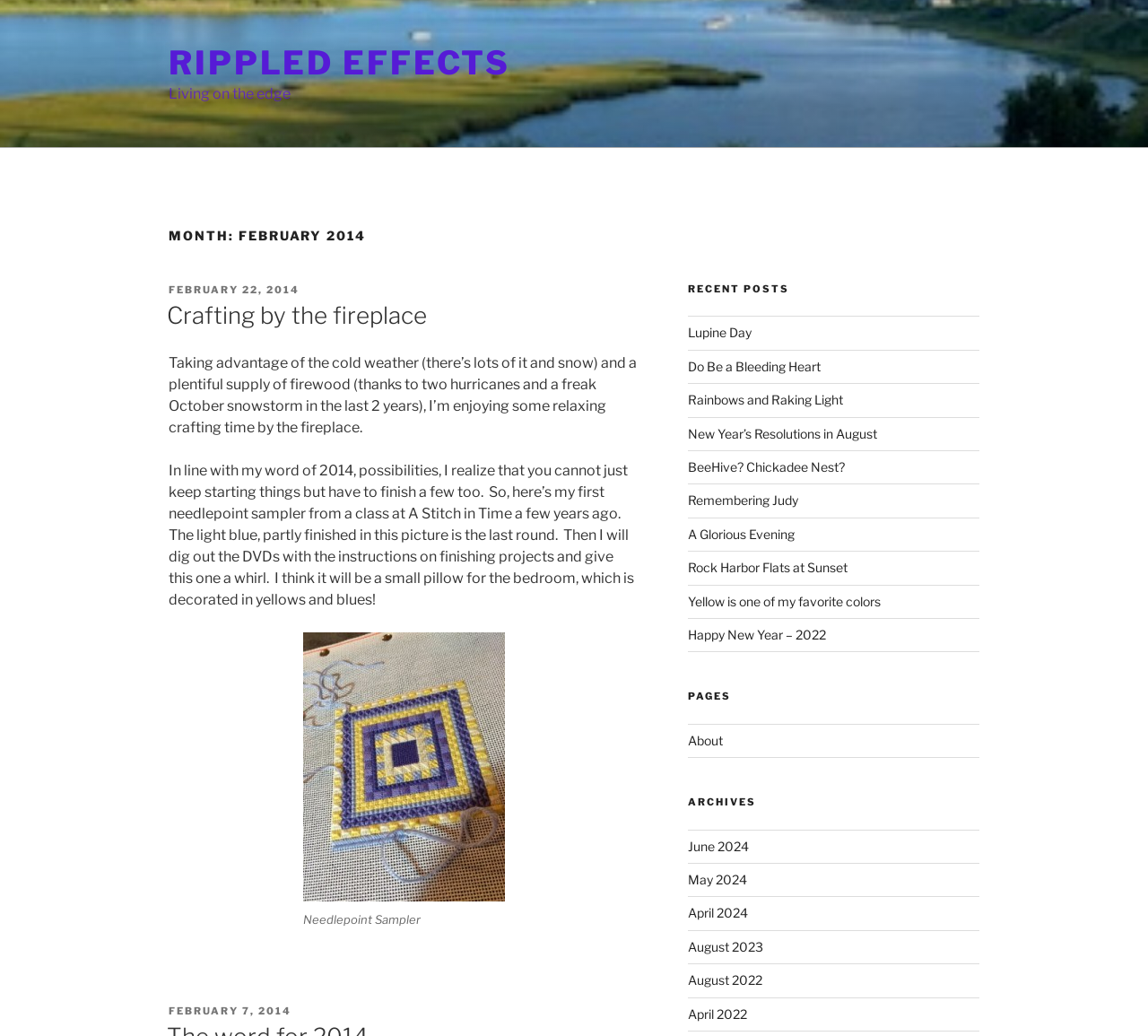Using the description: "Rainbows and Raking Light", identify the bounding box of the corresponding UI element in the screenshot.

[0.599, 0.379, 0.734, 0.393]